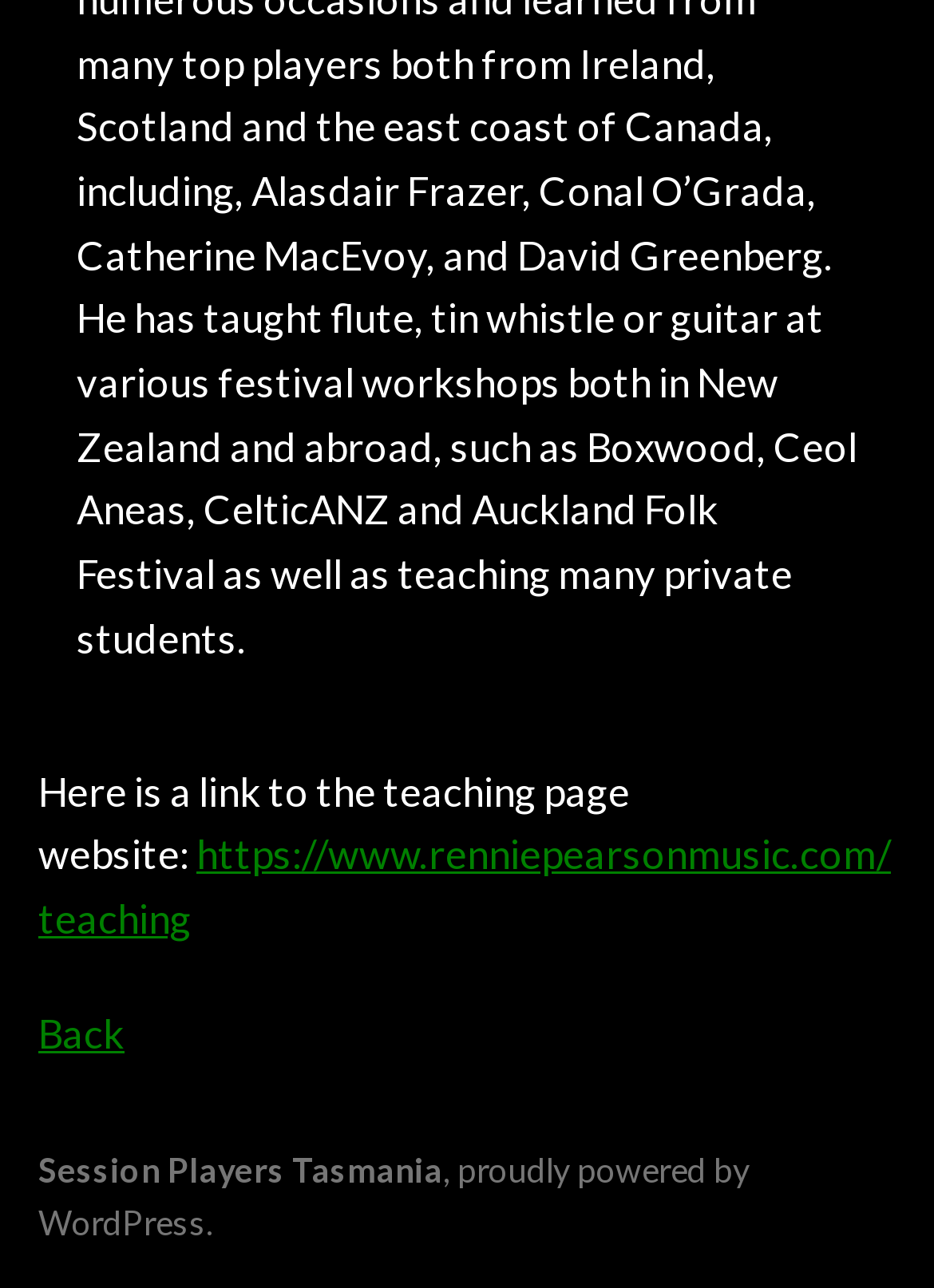Please analyze the image and provide a thorough answer to the question:
What is the last character of the text 'Here is a link to the teaching page website:'?

The last character of the text 'Here is a link to the teaching page website:' is a colon (:). This text element is located at the top of the webpage and is followed by a link element.